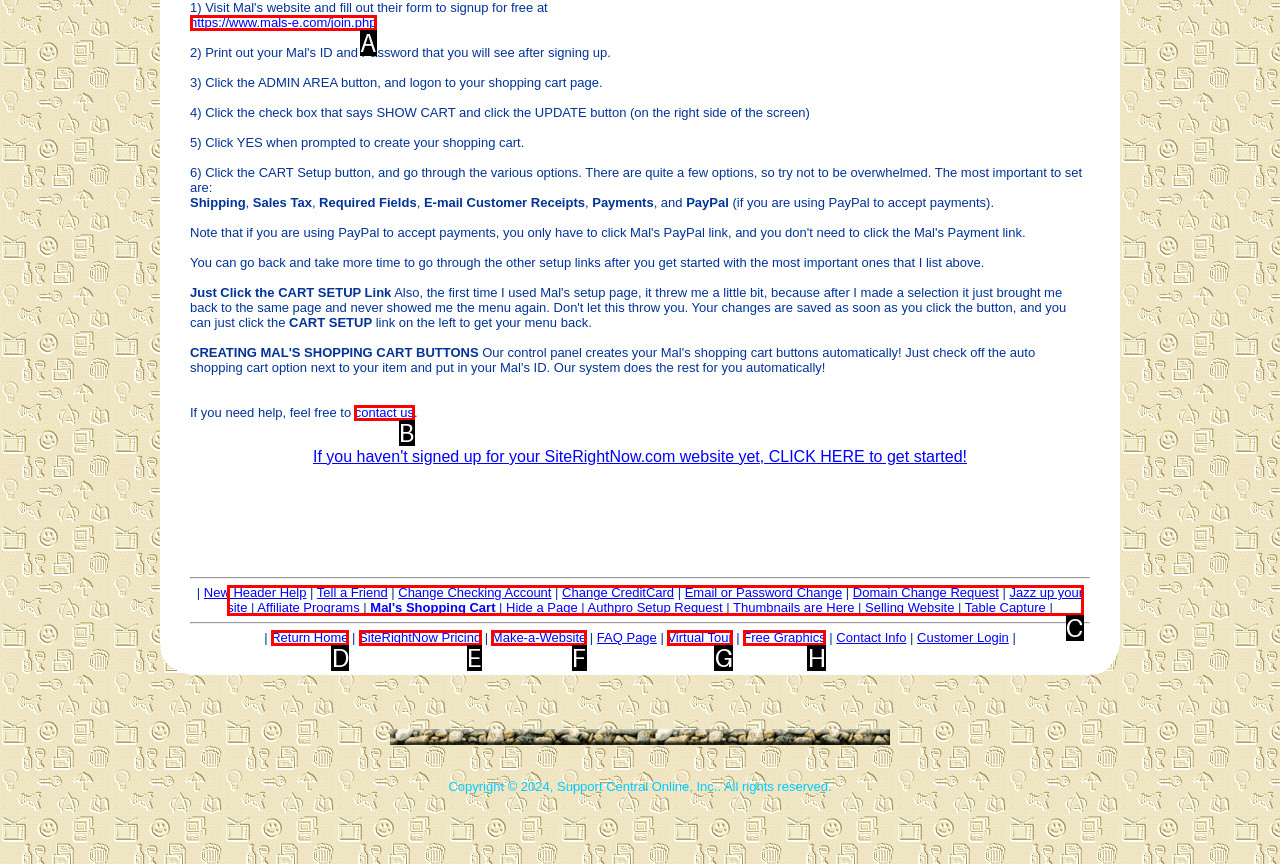Given the description: Jazz up your site, choose the HTML element that matches it. Indicate your answer with the letter of the option.

C